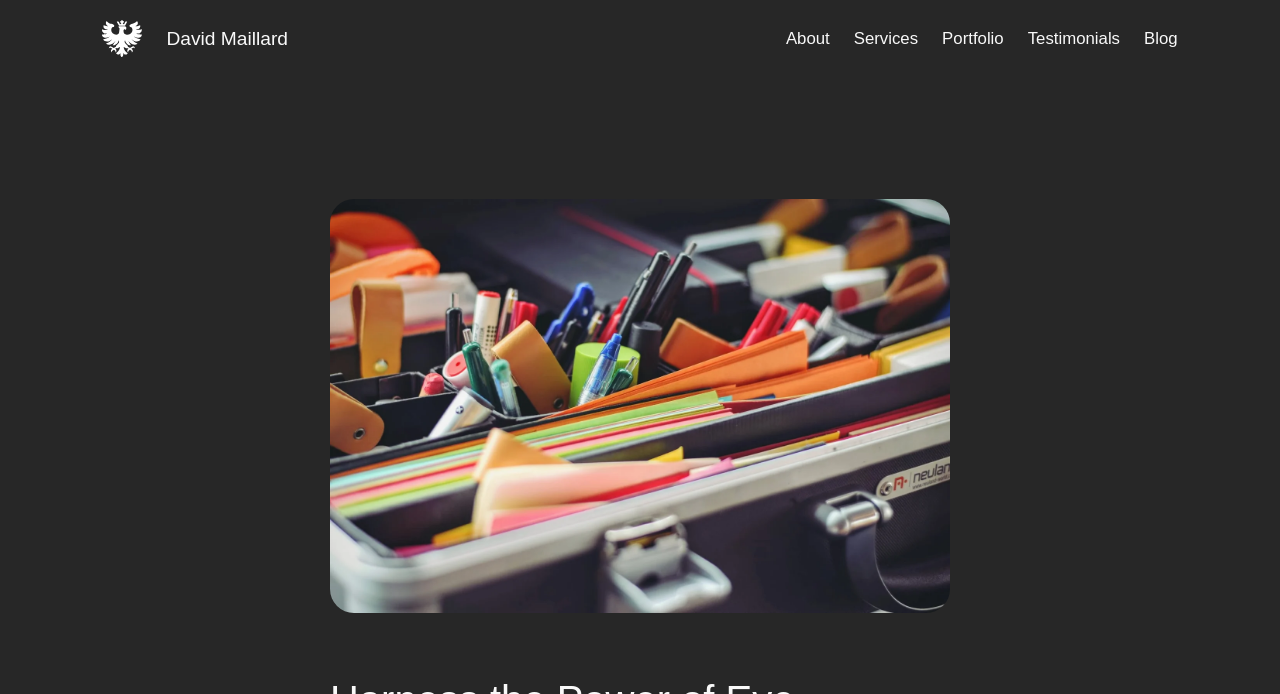What is the purpose of this webpage? From the image, respond with a single word or brief phrase.

Web Design